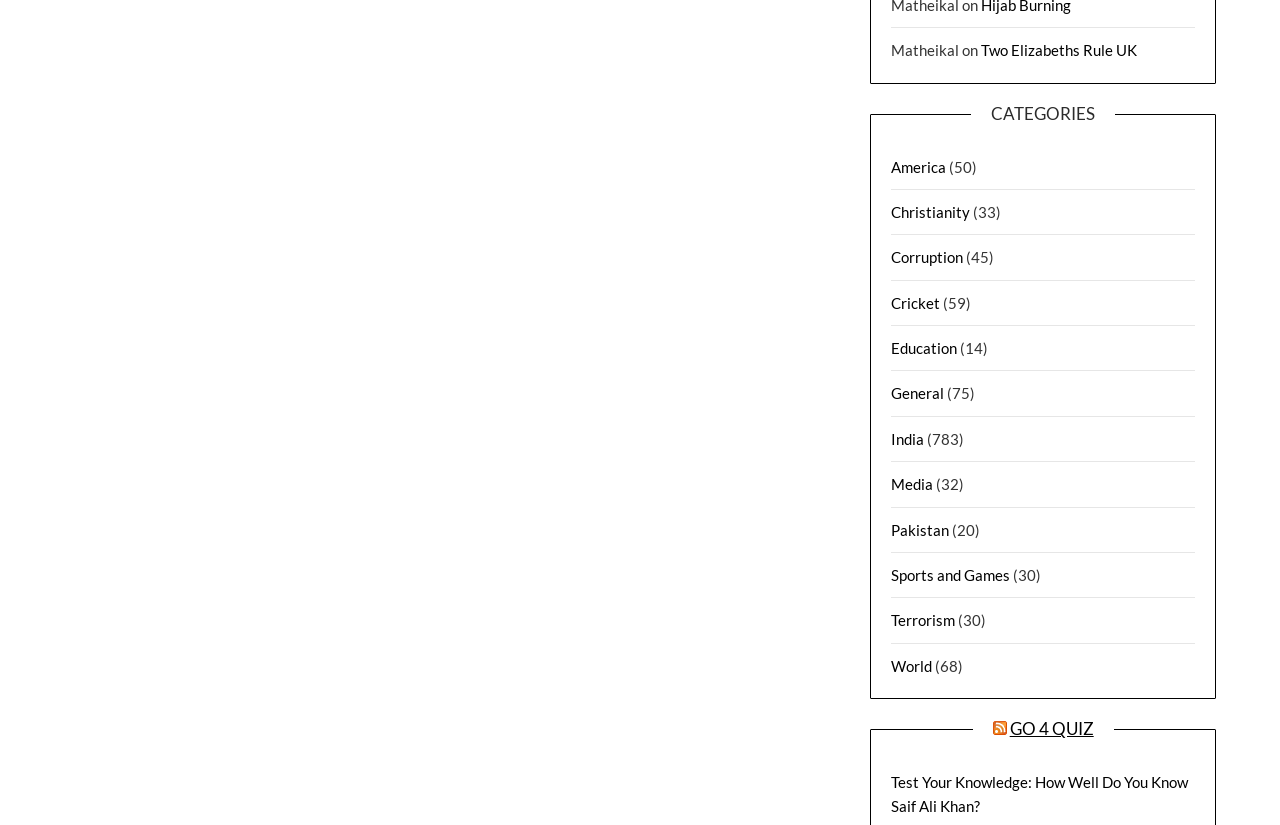What is the purpose of the 'RSS GO 4 QUIZ' section?
Please give a detailed and elaborate answer to the question based on the image.

The 'RSS GO 4 QUIZ' section appears to be a separate section on the webpage, with links to 'RSS' and 'GO 4 QUIZ'. This suggests that this section is dedicated to providing access to a quiz or an RSS feed, possibly related to the content of the webpage.